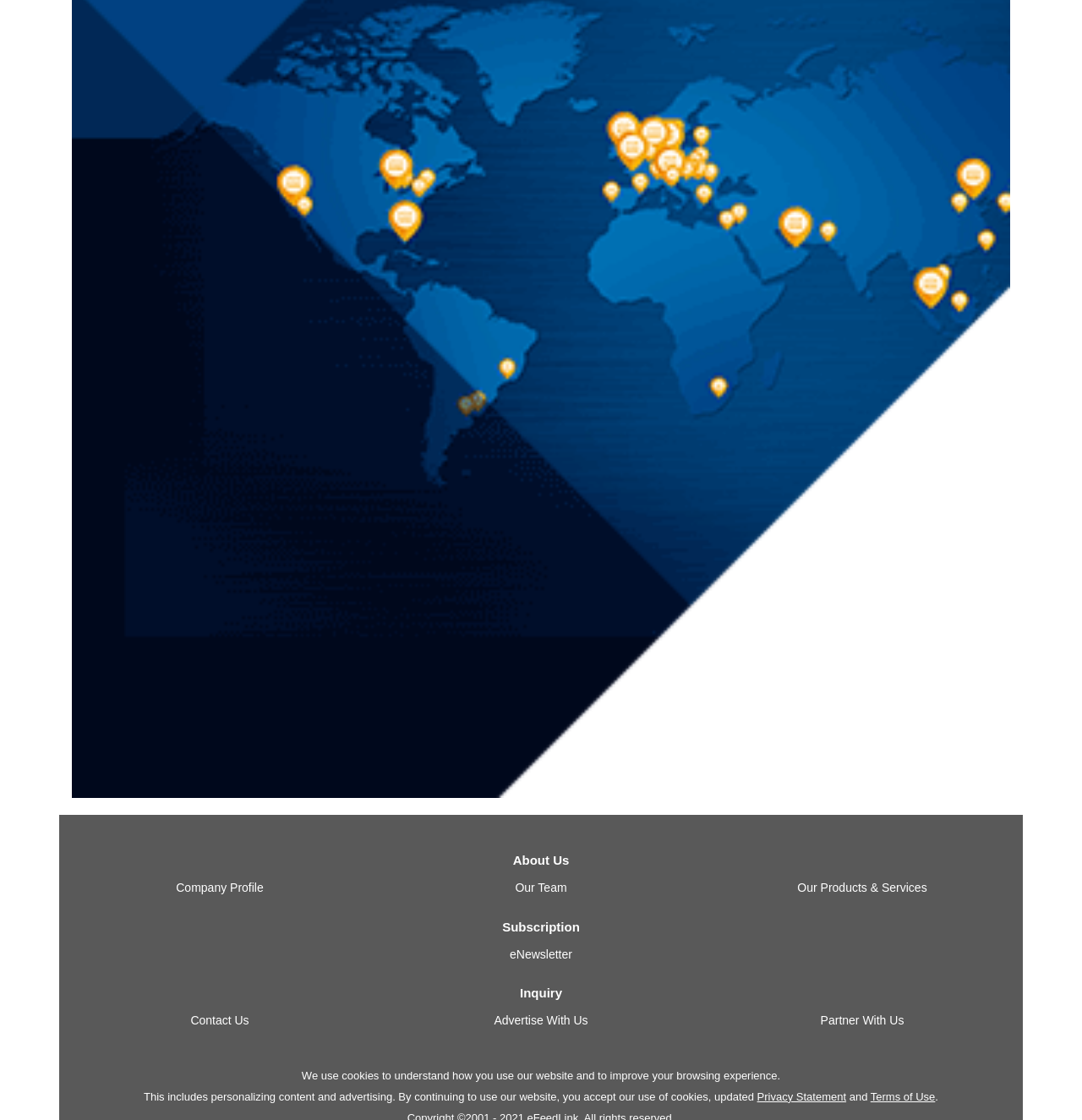What is the last link on the webpage?
Please use the visual content to give a single word or phrase answer.

Terms of Use